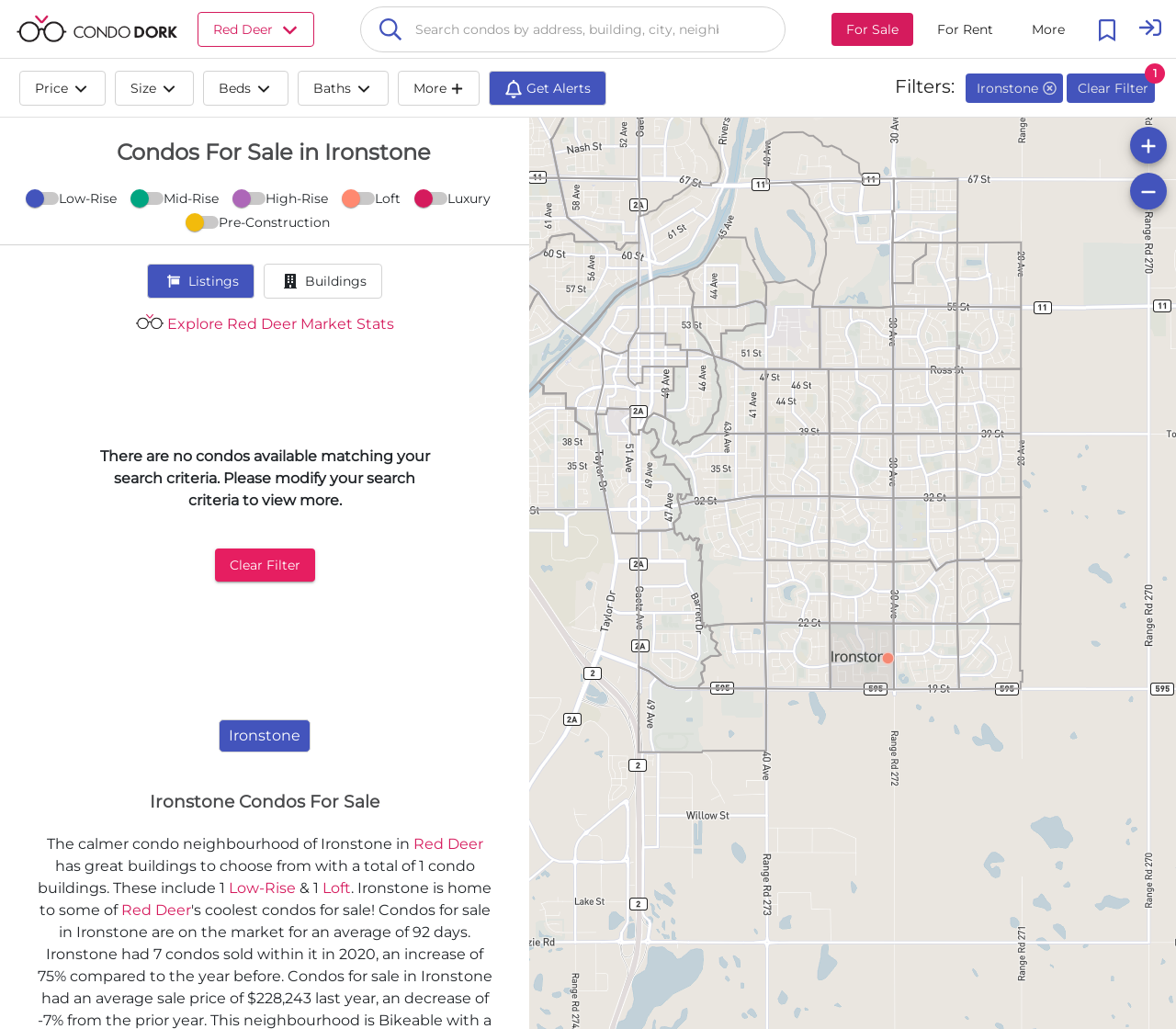What is the name of the neighbourhood?
Refer to the image and provide a concise answer in one word or phrase.

Ironstone